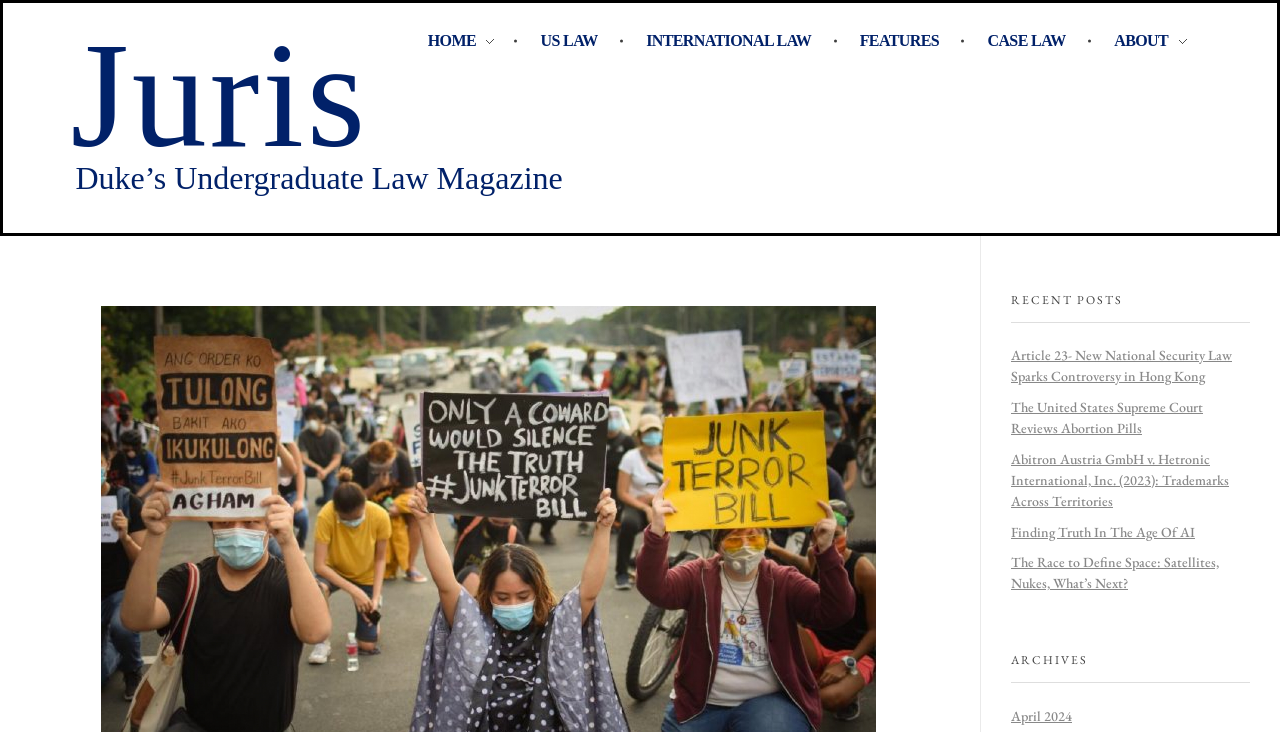What is the latest archive month listed?
Look at the screenshot and provide an in-depth answer.

I found the latest archive month listed under the 'ARCHIVES' heading, which is 'April 2024'.